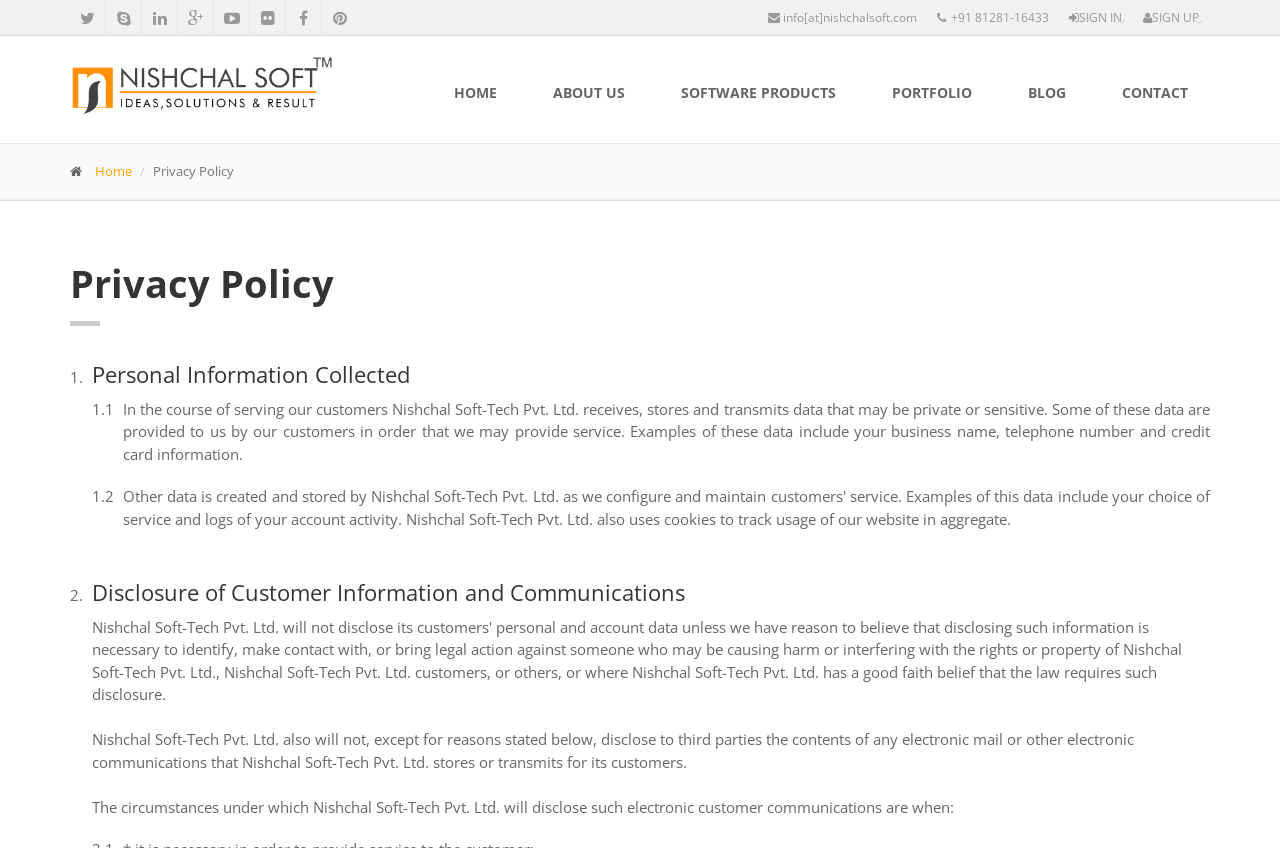How many social media links are there?
Provide a thorough and detailed answer to the question.

The social media links can be found at the top right corner of the webpage, and they are represented by icons with the text '', '', '', '', '', '', and ''.